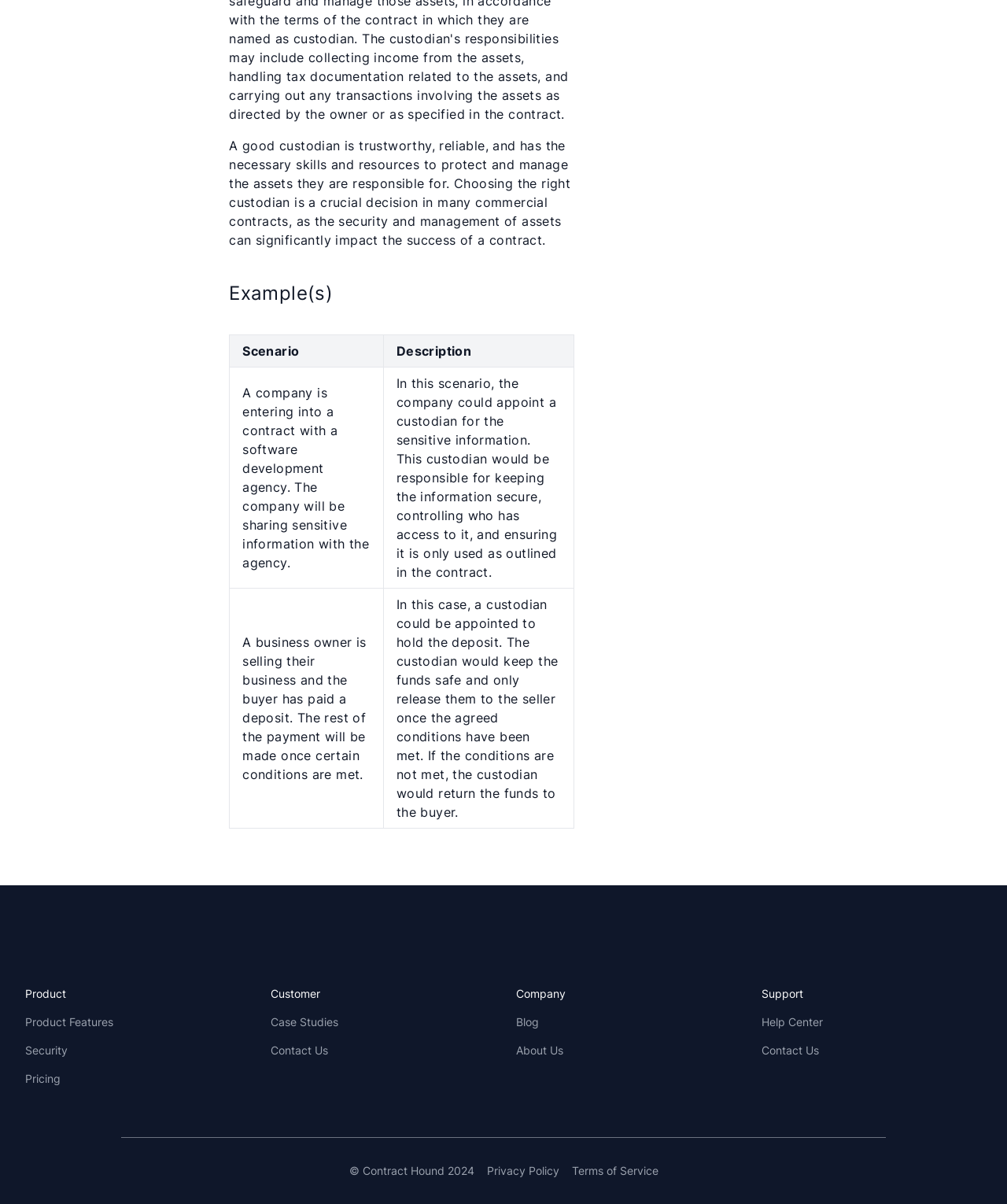Based on the image, please elaborate on the answer to the following question:
What are the three main categories on the webpage?

The webpage has three main categories, which are Product, Customer, and Company. These categories are indicated by headings on the webpage, and each category has several links underneath.